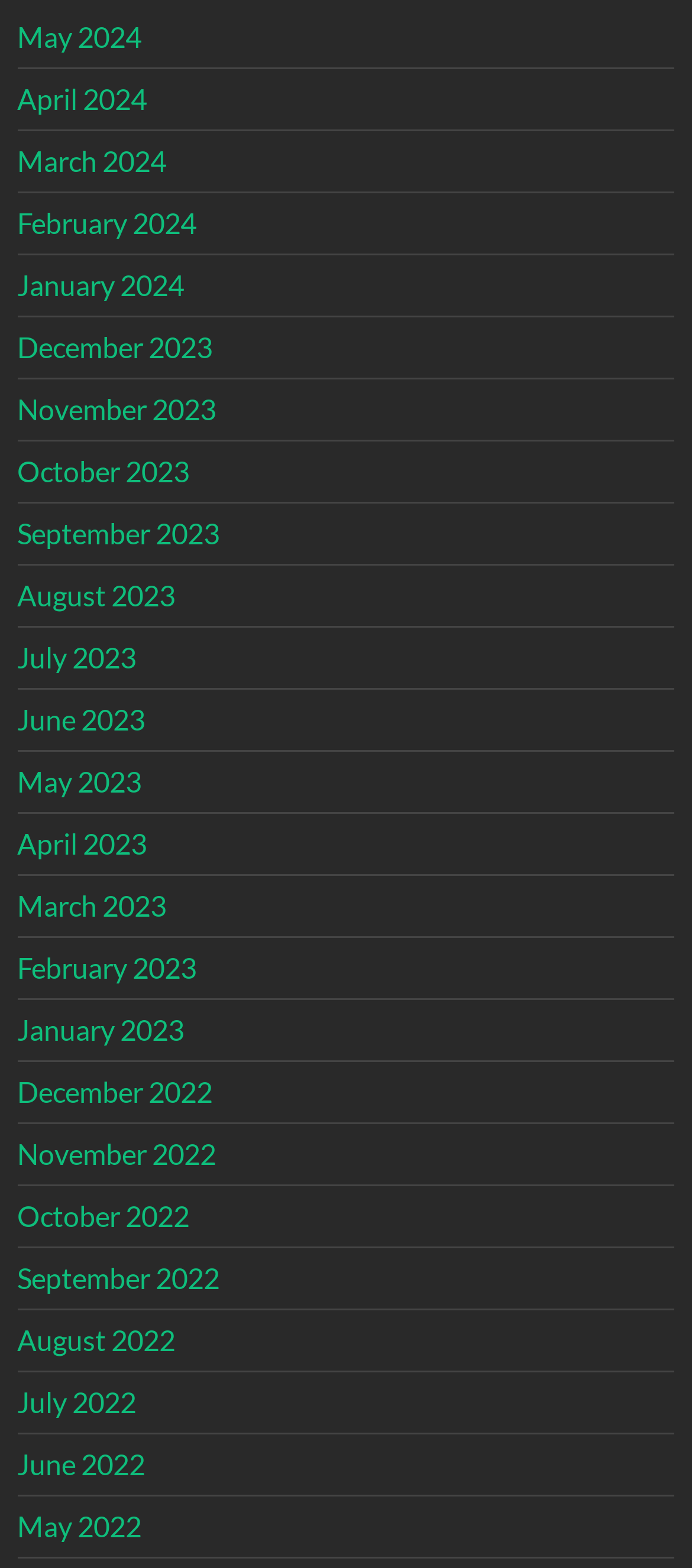Given the element description October 2023, predict the bounding box coordinates for the UI element in the webpage screenshot. The format should be (top-left x, top-left y, bottom-right x, bottom-right y), and the values should be between 0 and 1.

[0.025, 0.29, 0.274, 0.311]